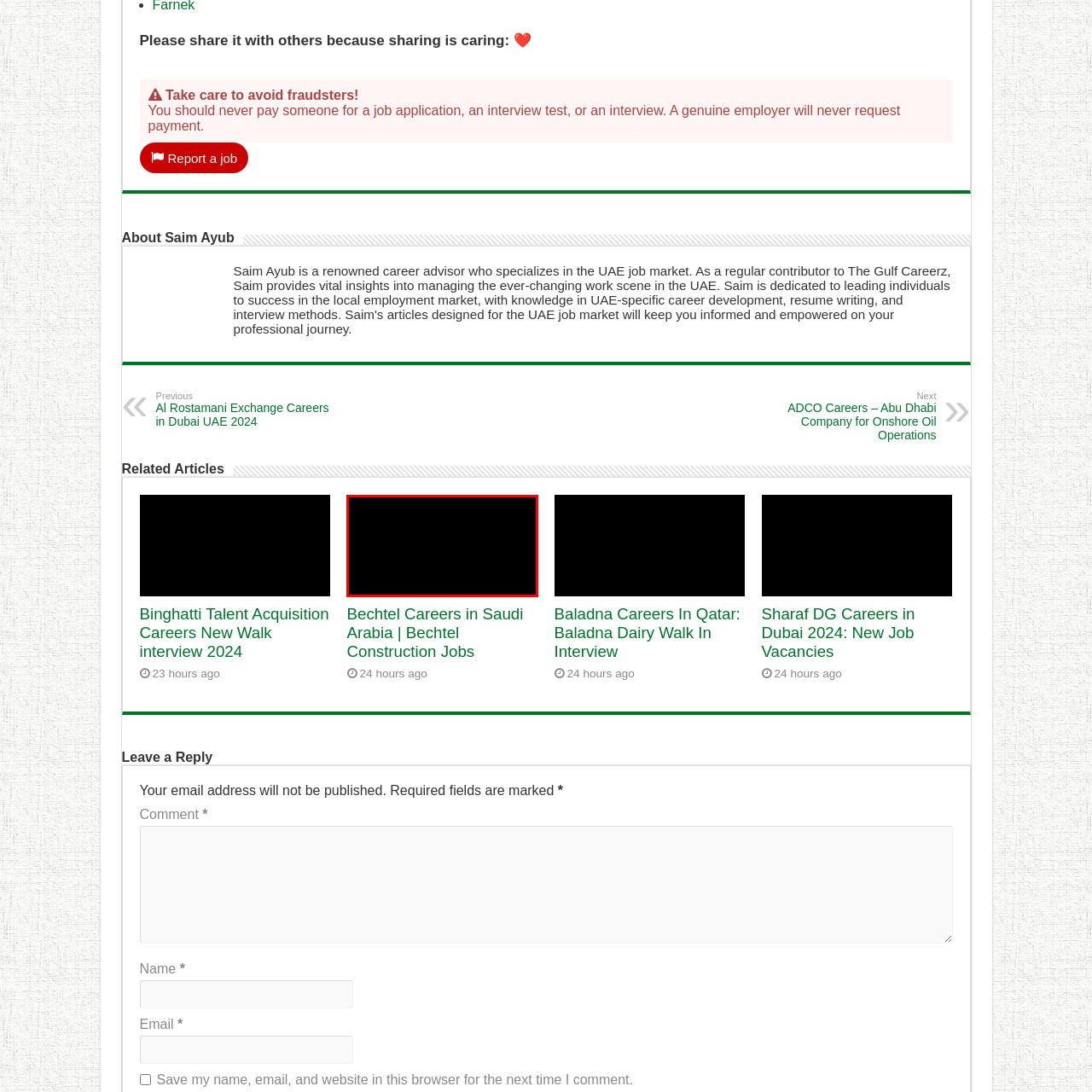What type of content is provided alongside the logo?
Direct your attention to the image encased in the red bounding box and answer the question thoroughly, relying on the visual data provided.

The webpage provides relevant articles and links about careers at Binghatti and insights into other job listings, which suggests that the webpage is focused on providing useful information and resources for individuals looking for job opportunities.